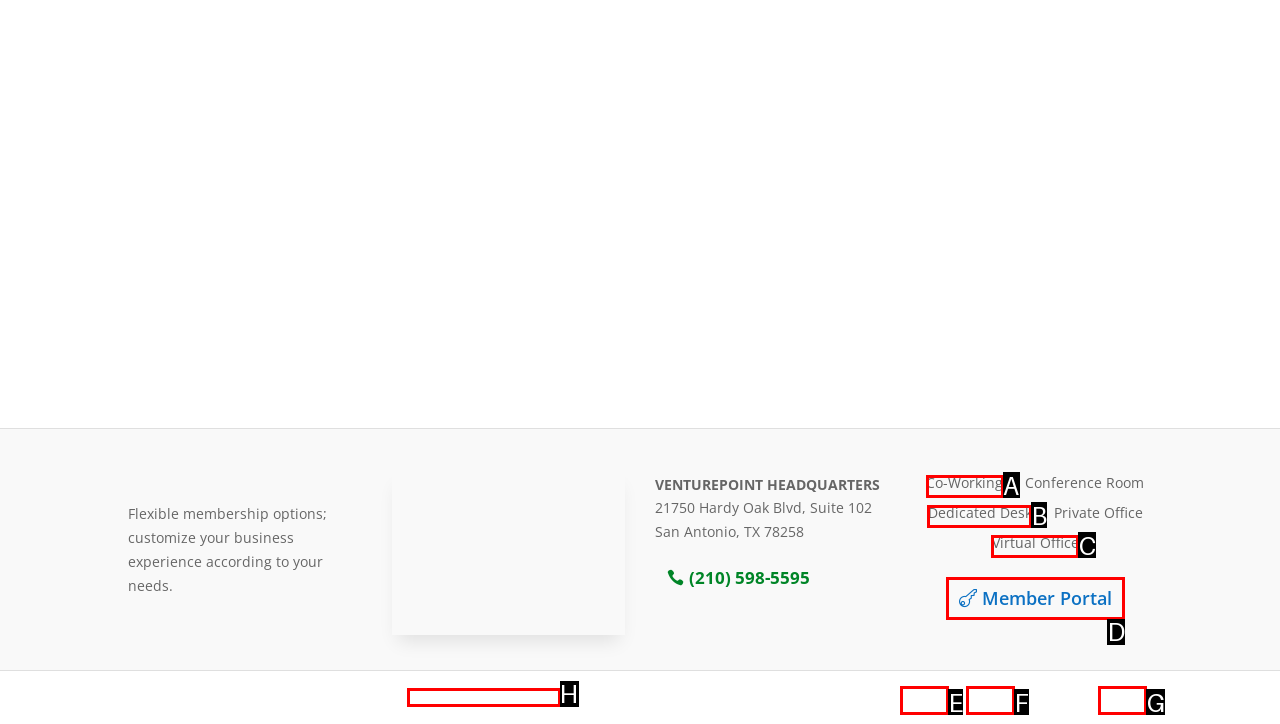Pinpoint the HTML element that fits the description: Virtual Office
Answer by providing the letter of the correct option.

C